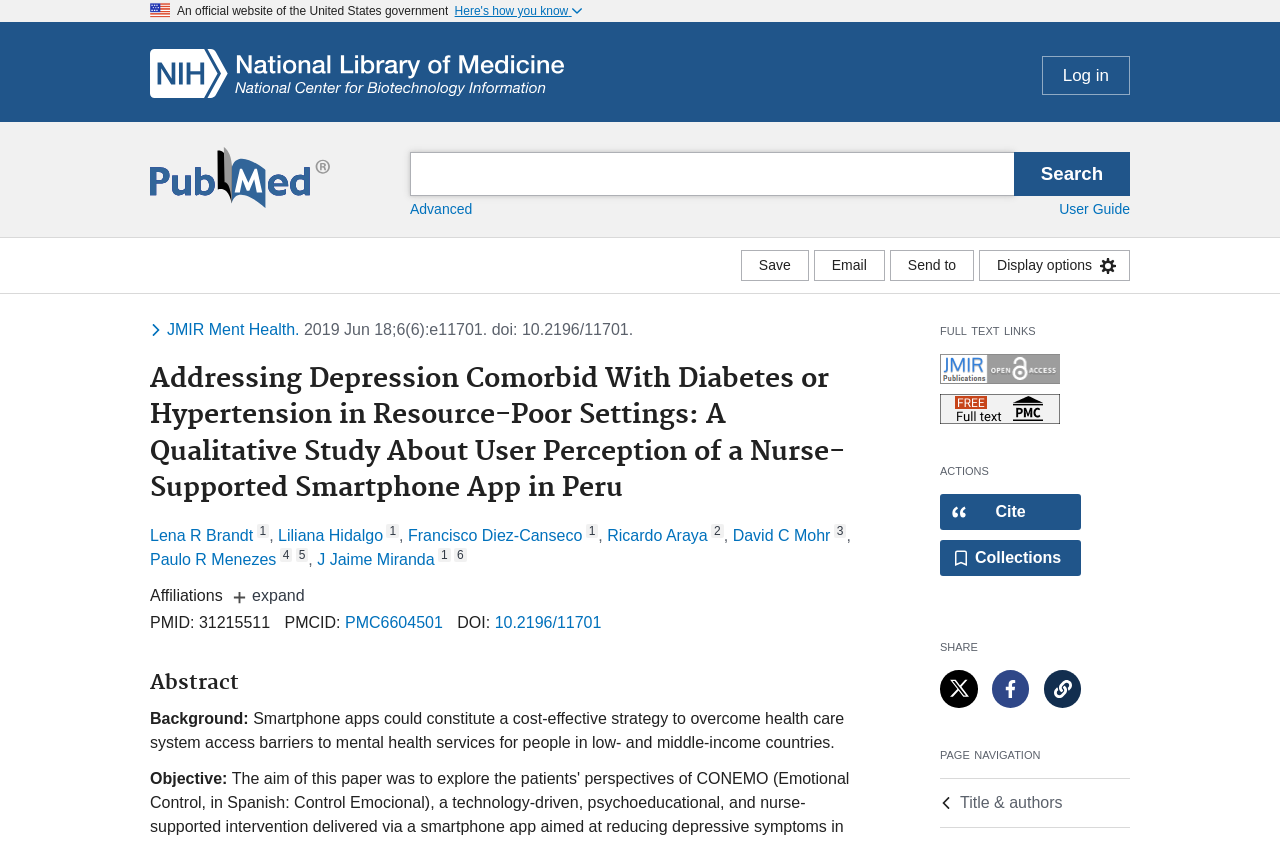Respond with a single word or phrase for the following question: 
What is the publication date of the article?

2019 Jun 18